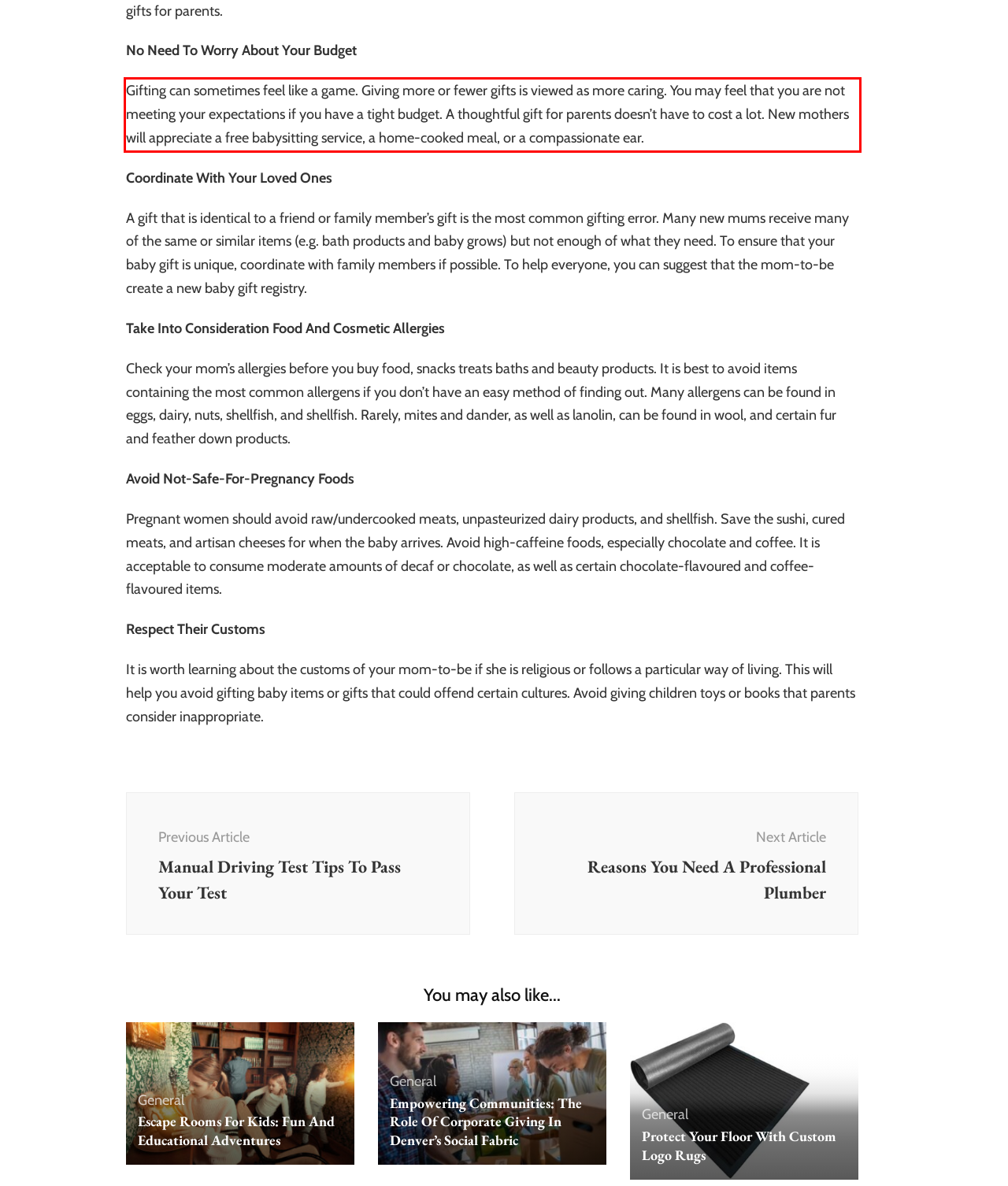You have a webpage screenshot with a red rectangle surrounding a UI element. Extract the text content from within this red bounding box.

Gifting can sometimes feel like a game. Giving more or fewer gifts is viewed as more caring. You may feel that you are not meeting your expectations if you have a tight budget. A thoughtful gift for parents doesn’t have to cost a lot. New mothers will appreciate a free babysitting service, a home-cooked meal, or a compassionate ear.